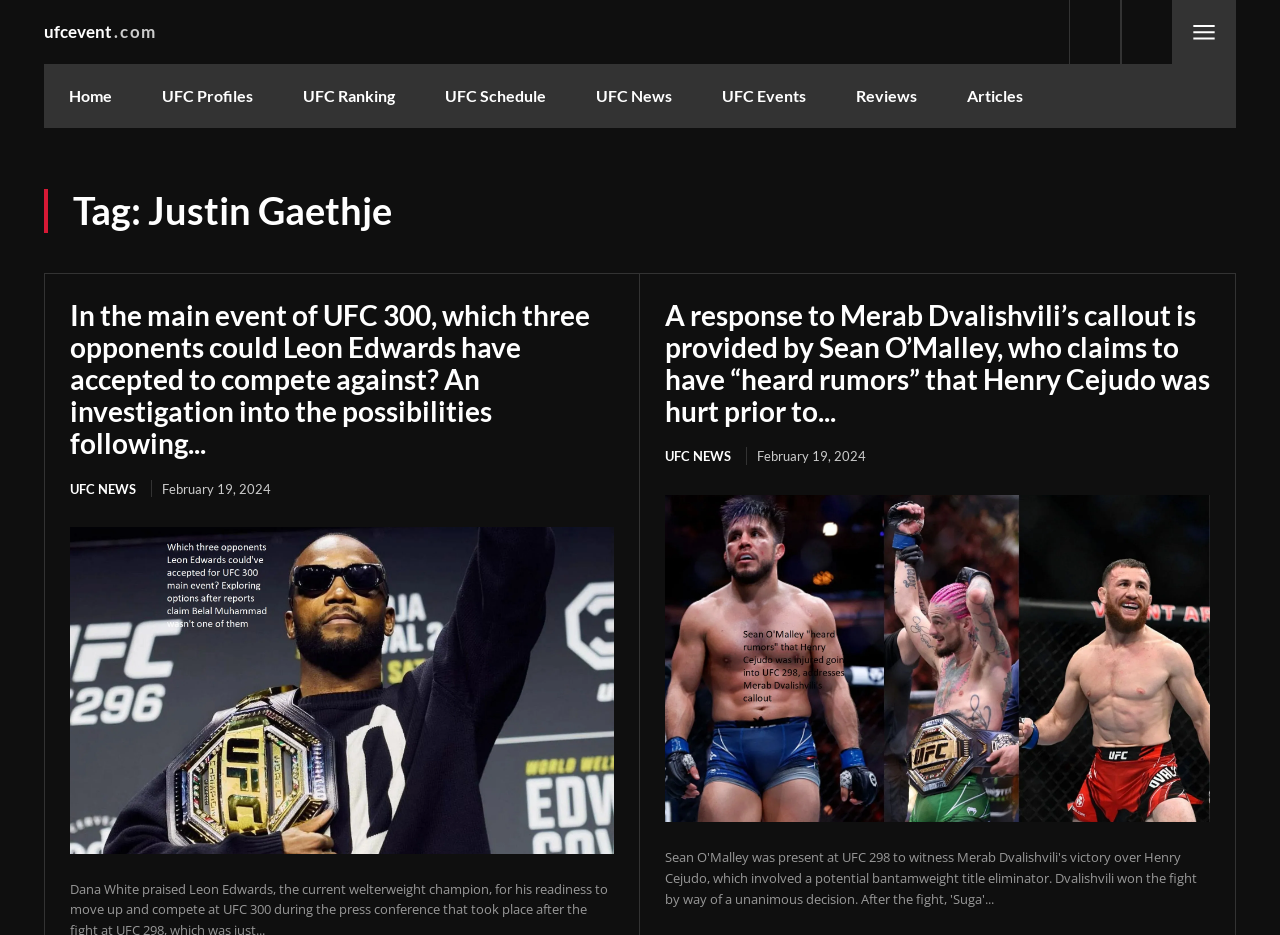Please identify the bounding box coordinates of the area that needs to be clicked to fulfill the following instruction: "View the article about Sean O’Malley."

[0.52, 0.318, 0.945, 0.458]